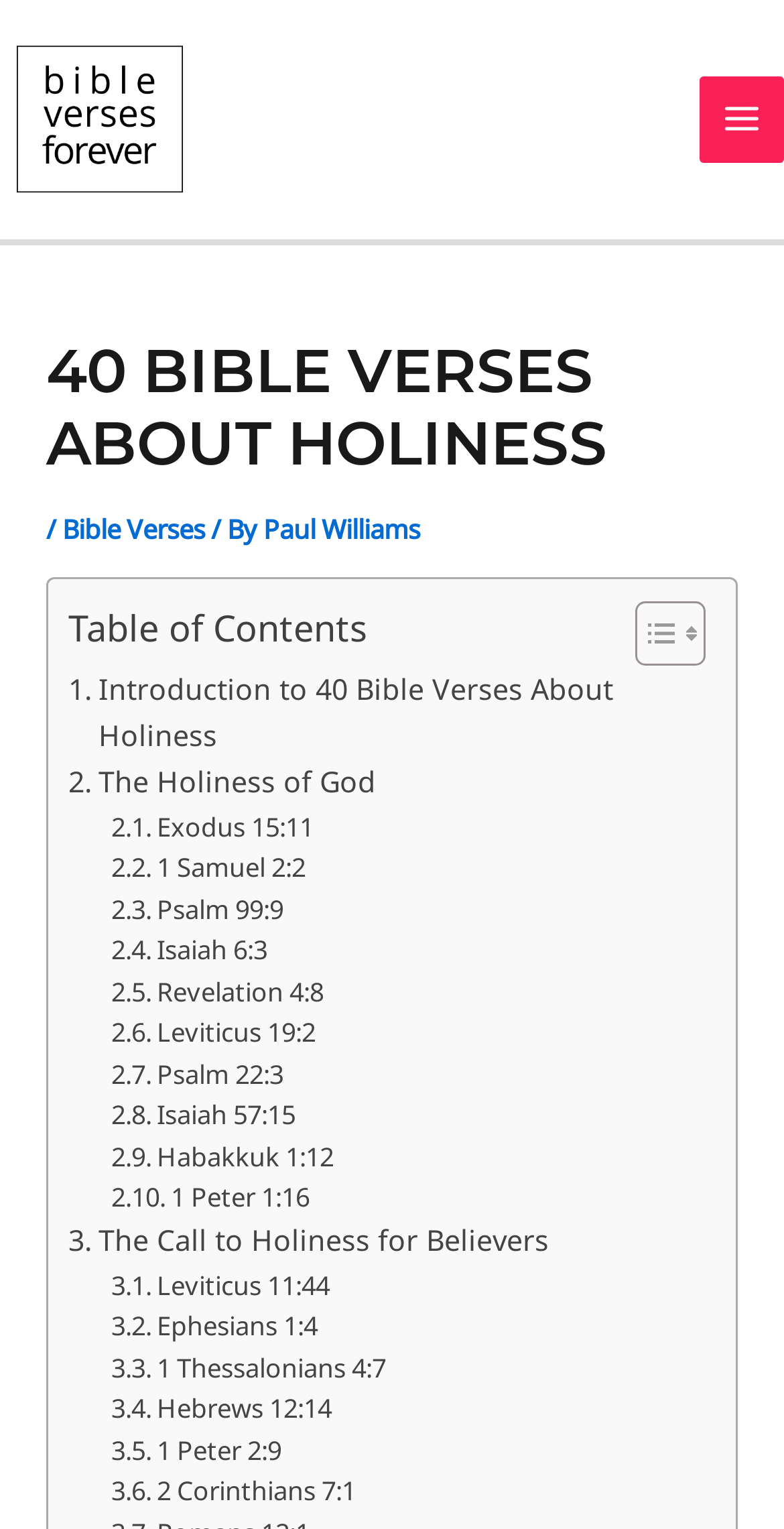Identify the bounding box coordinates of the area you need to click to perform the following instruction: "Click on the 'MAIN MENU' button".

[0.891, 0.05, 1.0, 0.106]